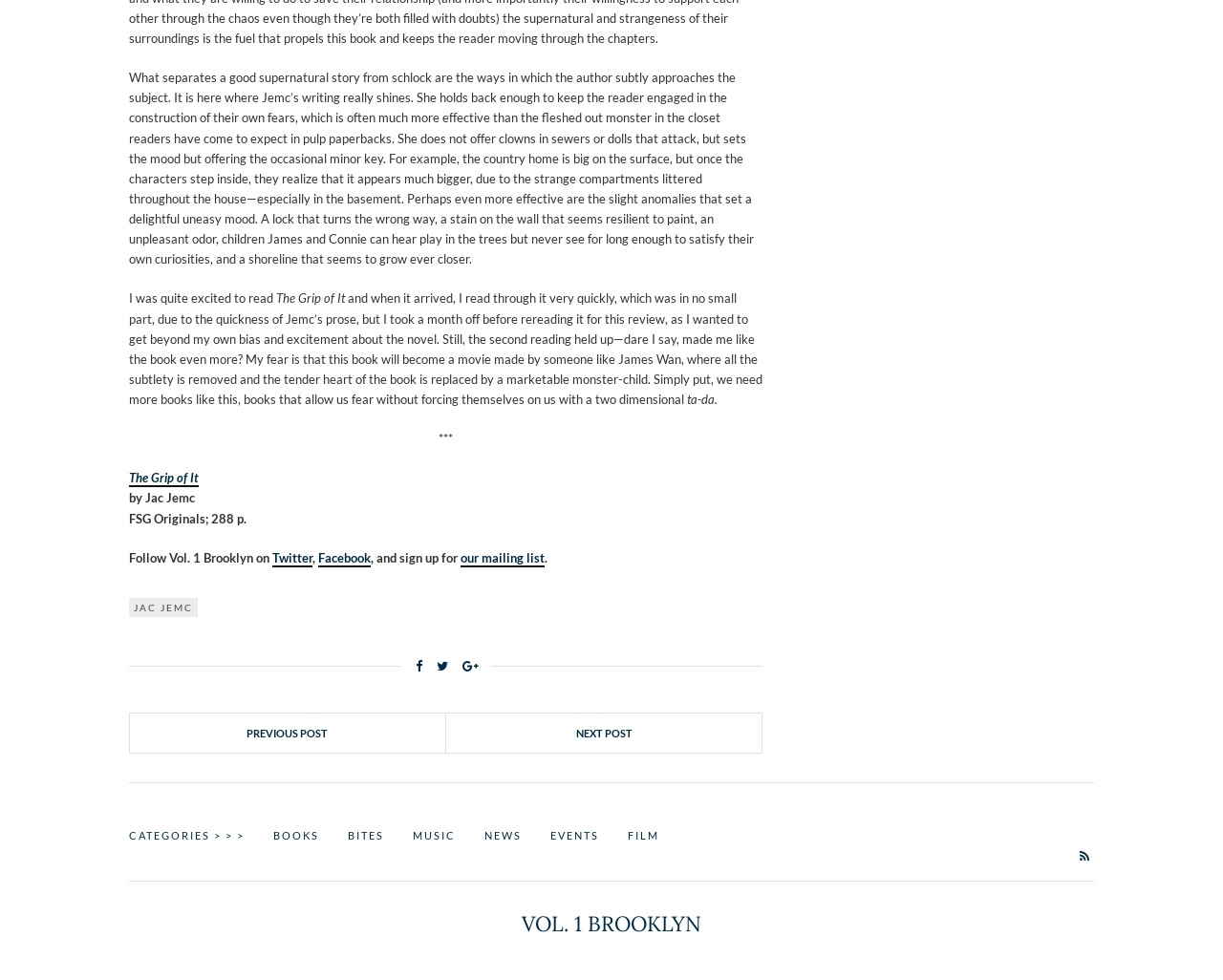Identify and provide the bounding box coordinates of the UI element described: "Next Post". The coordinates should be formatted as [left, top, right, bottom], with each number being a float between 0 and 1.

[0.365, 0.728, 0.623, 0.768]